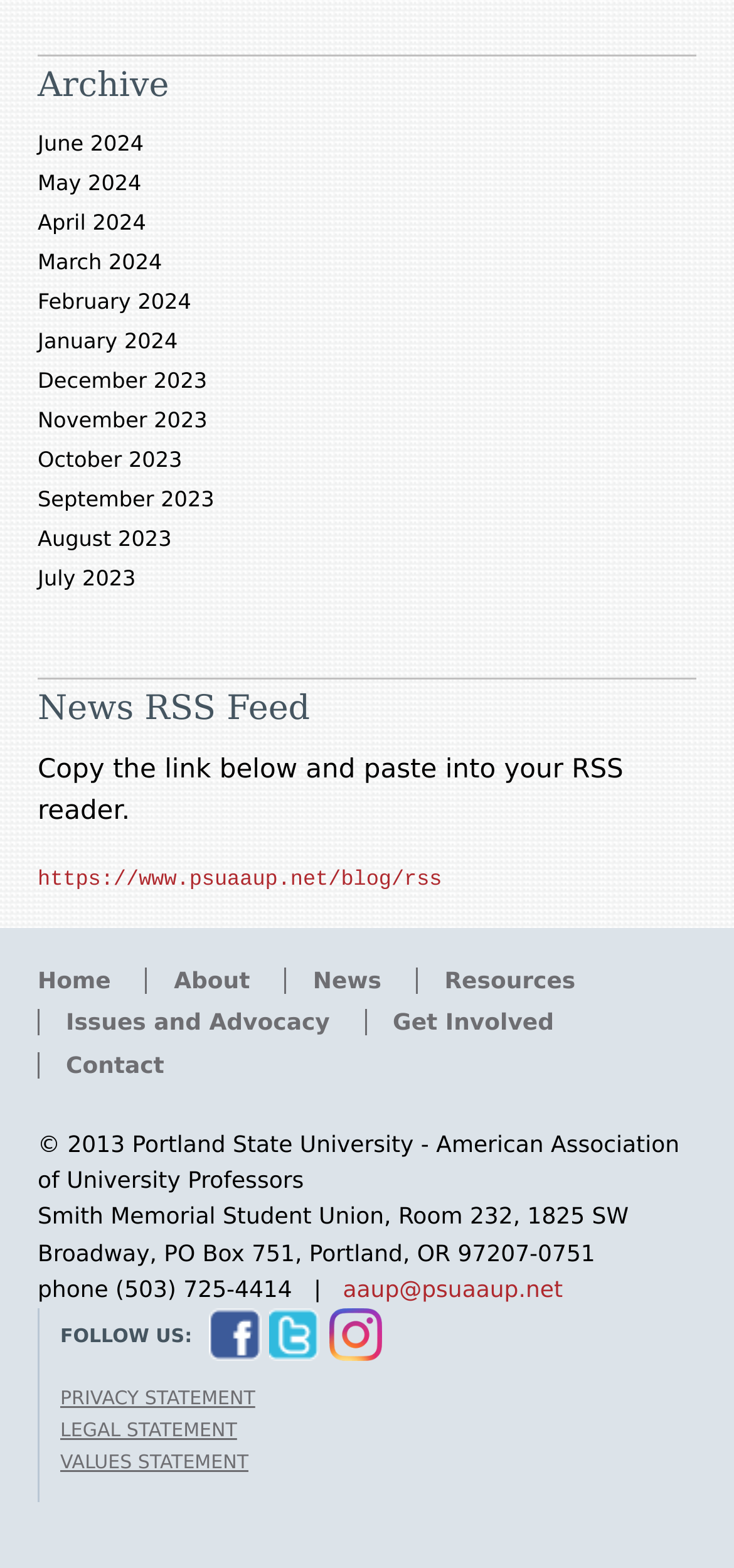Please locate the bounding box coordinates of the element that should be clicked to complete the given instruction: "Follow PSU AAUP on Facebook".

[0.283, 0.838, 0.309, 0.857]